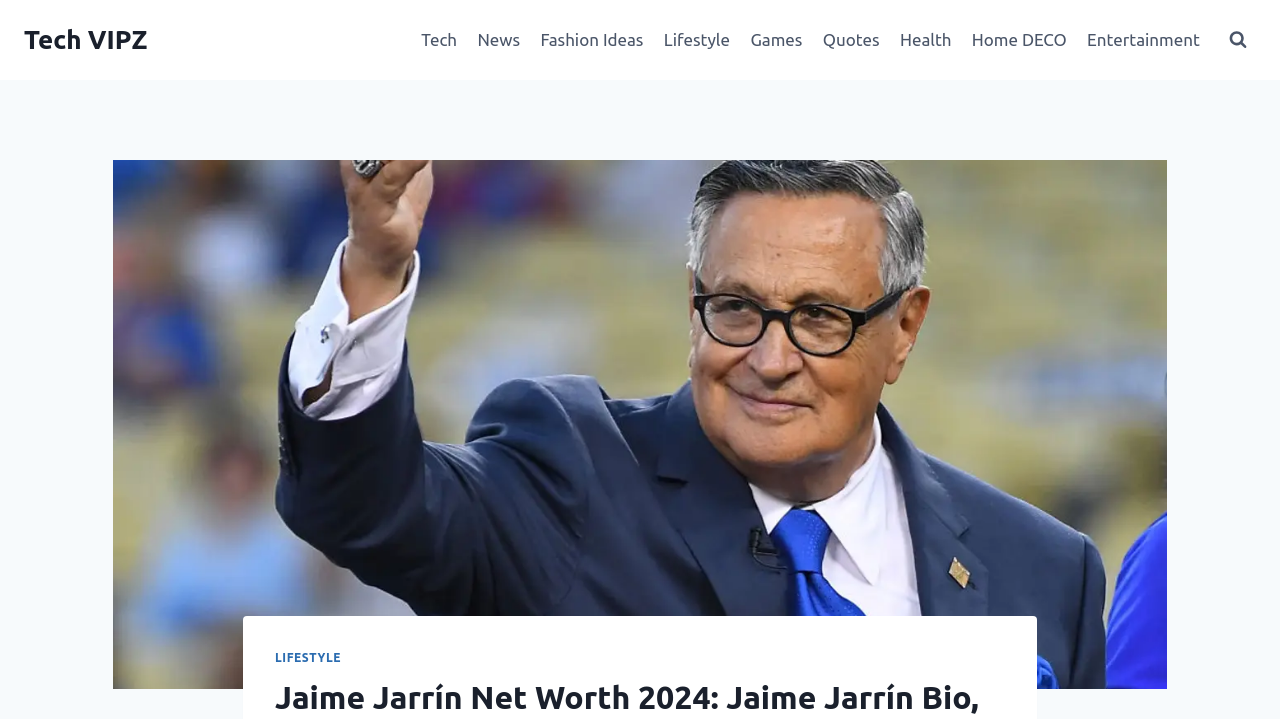Create an elaborate caption for the webpage.

The webpage is about Jaime Jarrín, a renowned personality, with a focus on his net worth, bio, age, height, and career. At the top left corner, there is a link to "Tech VIPZ", which is the website's title. Below it, there is a primary navigation menu with 9 links: "Tech", "News", "Fashion Ideas", "Lifestyle", "Games", "Quotes", "Health", "Home DECO", and "Entertainment". These links are aligned horizontally and take up most of the top section of the page.

On the top right corner, there is a button to "View Search Form". Below the navigation menu, there is a large image that takes up most of the page, with a caption "Jaime Jarrín Net Worth 2024: Jaime Jarrín Bio, Age, Height, and Career". Overlaid on the image is a link to "LIFESTYLE" at the bottom center of the image.

The webpage appears to be a biography or profile page for Jaime Jarrín, with a focus on his personal and professional life.